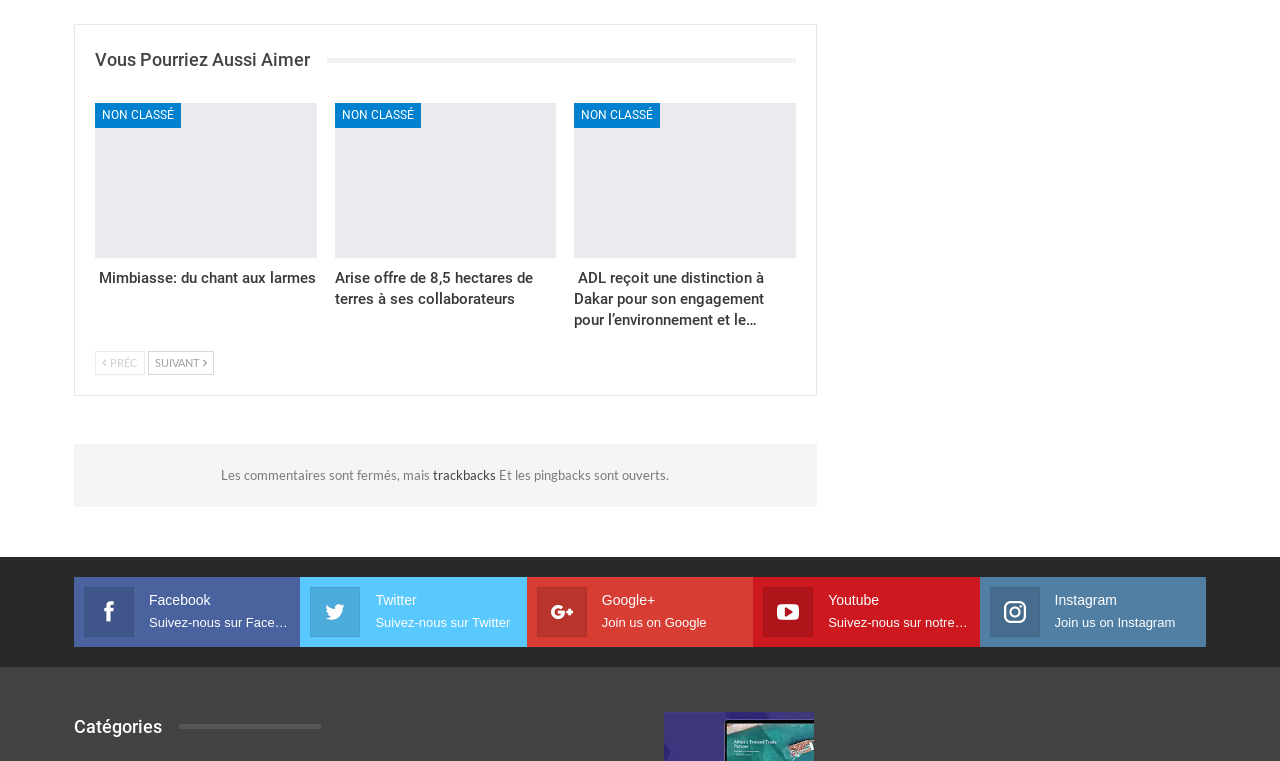Identify the bounding box coordinates of the clickable region required to complete the instruction: "Go to 'Mimbiasse: du chant aux larmes'". The coordinates should be given as four float numbers within the range of 0 and 1, i.e., [left, top, right, bottom].

[0.074, 0.136, 0.247, 0.34]